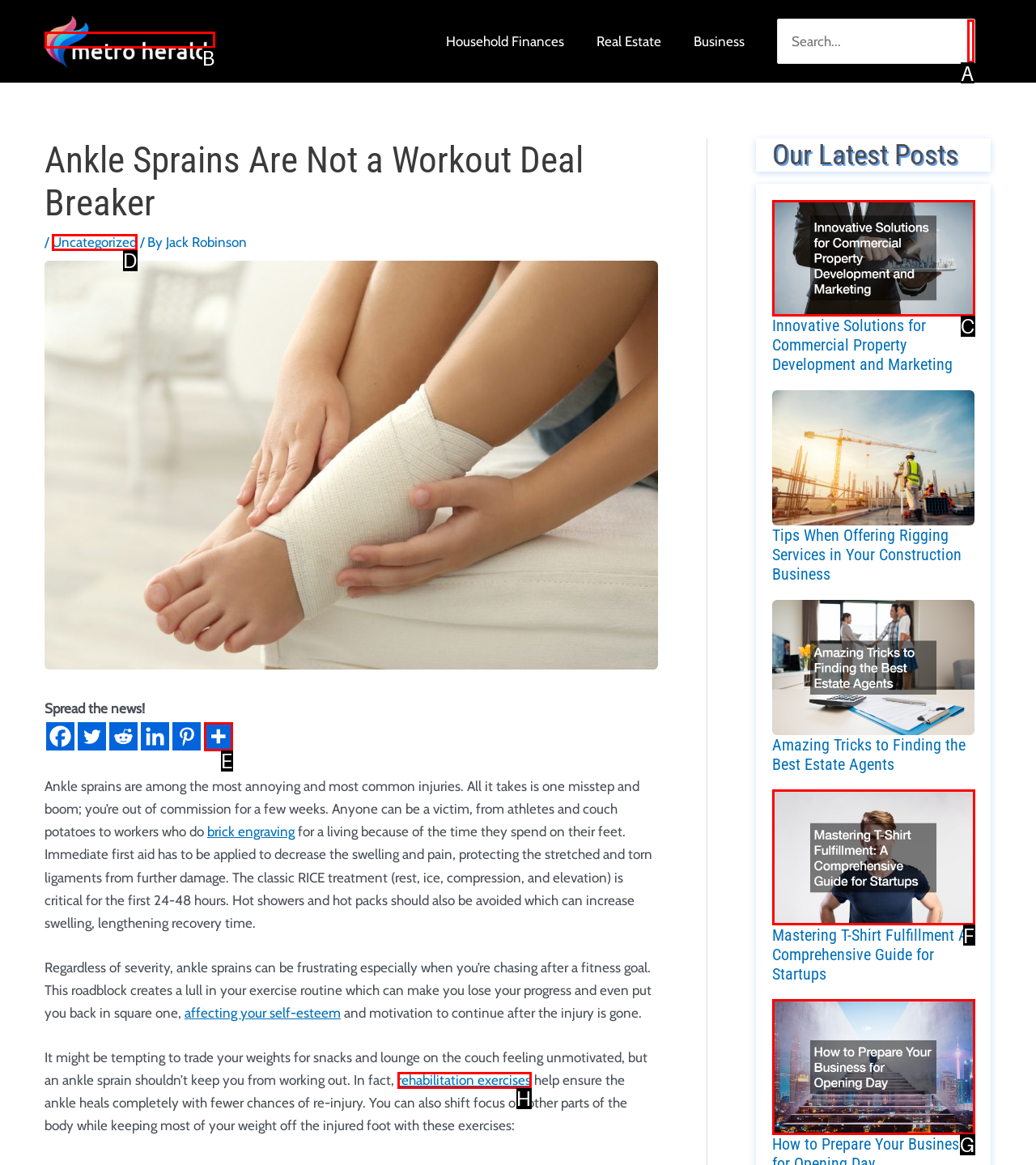Select the letter that aligns with the description: Uncategorized. Answer with the letter of the selected option directly.

D